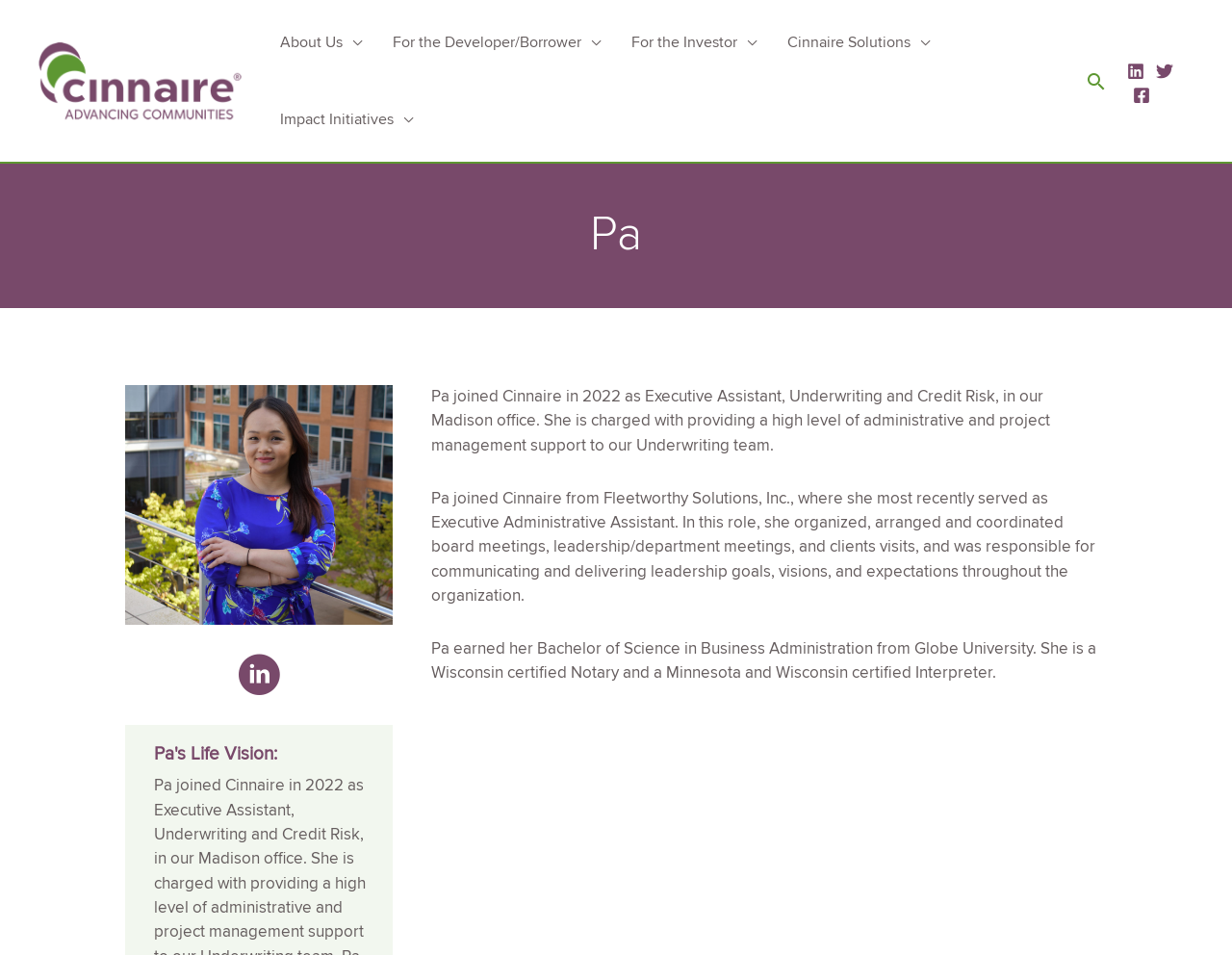Please provide the bounding box coordinates for the element that needs to be clicked to perform the following instruction: "Search for something". The coordinates should be given as four float numbers between 0 and 1, i.e., [left, top, right, bottom].

[0.88, 0.072, 0.899, 0.097]